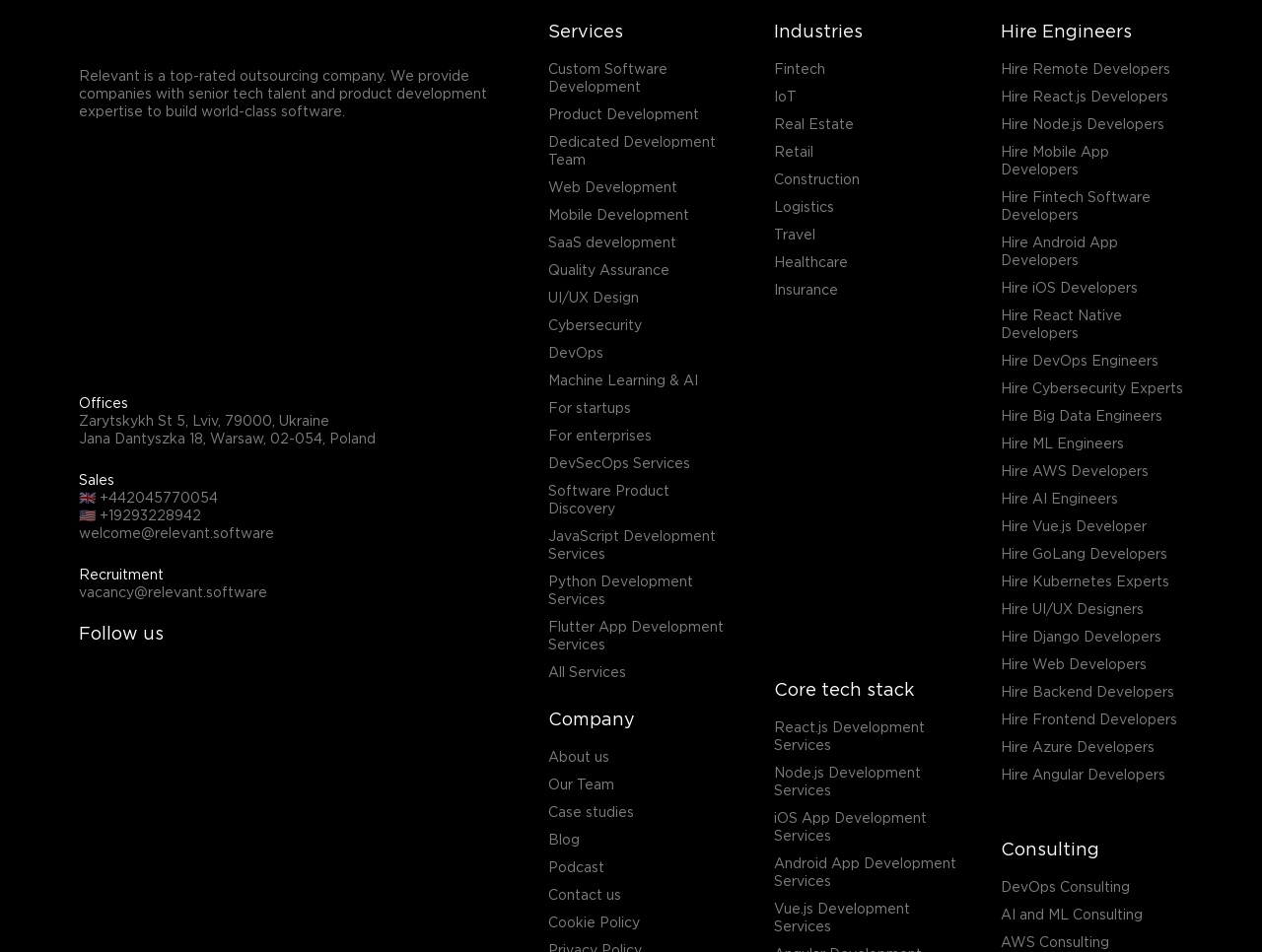What industries does the company serve?
Provide a one-word or short-phrase answer based on the image.

Fintech, IoT, Real Estate, etc.